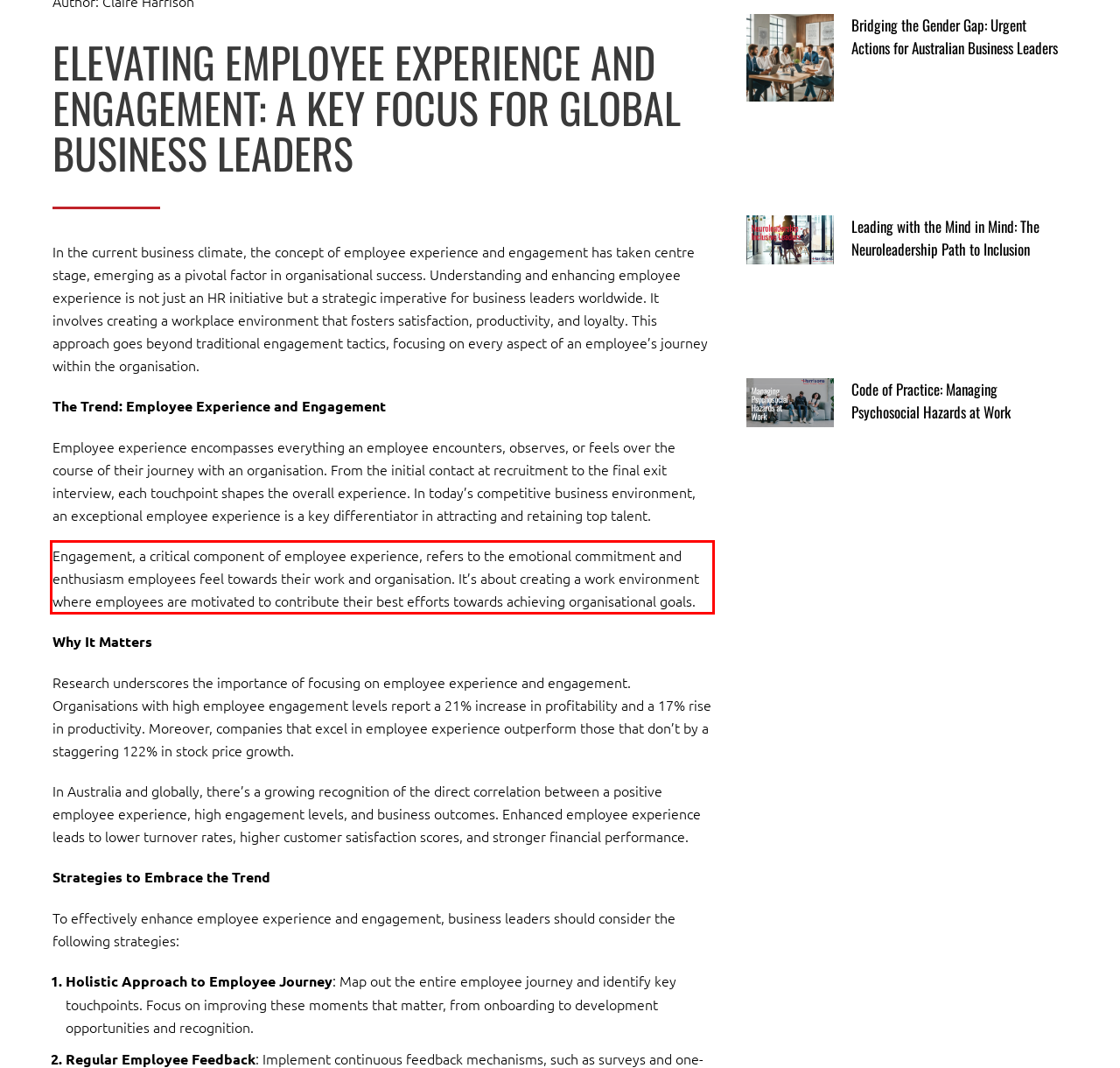You are presented with a webpage screenshot featuring a red bounding box. Perform OCR on the text inside the red bounding box and extract the content.

Engagement, a critical component of employee experience, refers to the emotional commitment and enthusiasm employees feel towards their work and organisation. It’s about creating a work environment where employees are motivated to contribute their best efforts towards achieving organisational goals.